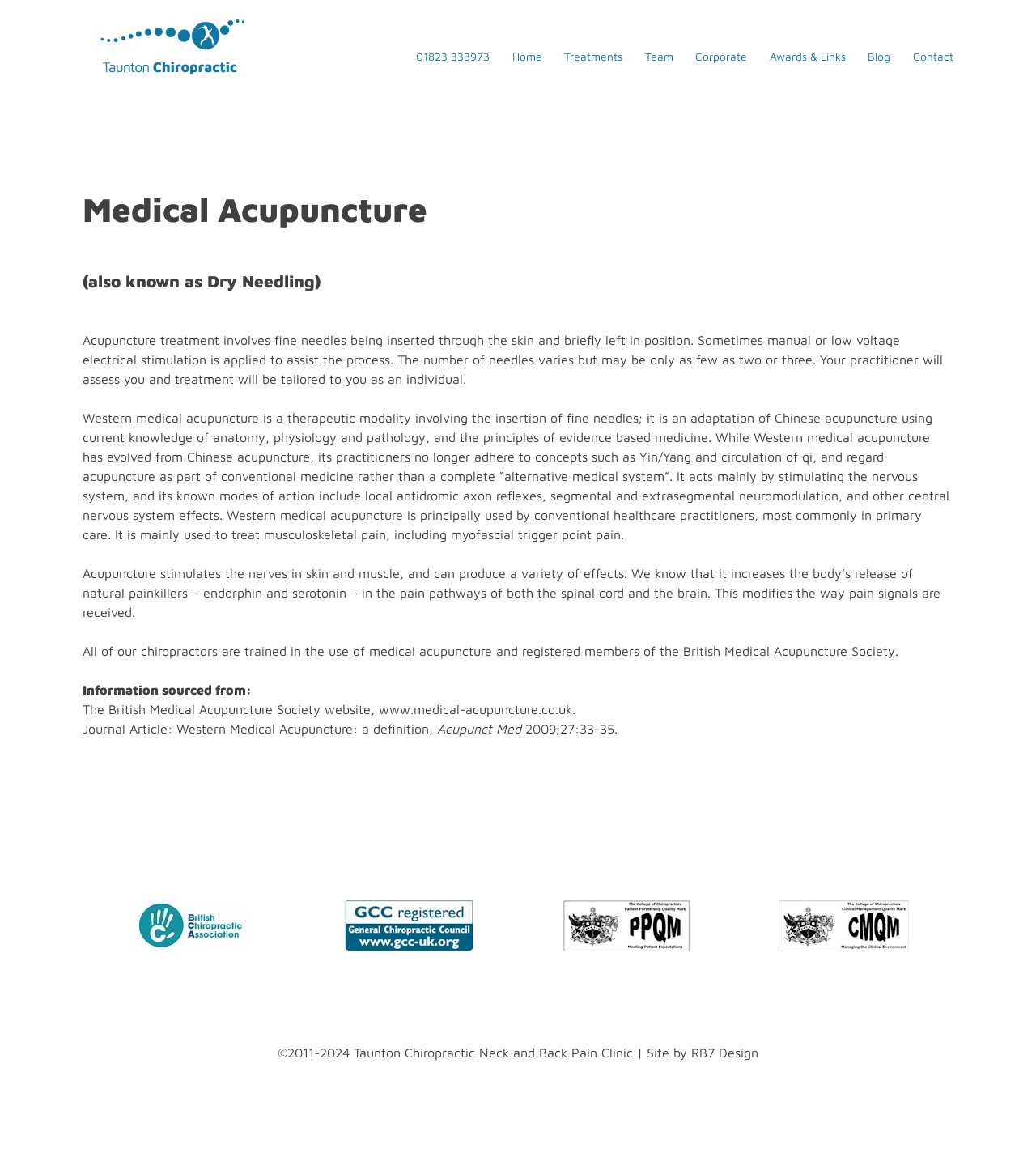Please find the bounding box for the UI element described by: "web designers london".

None